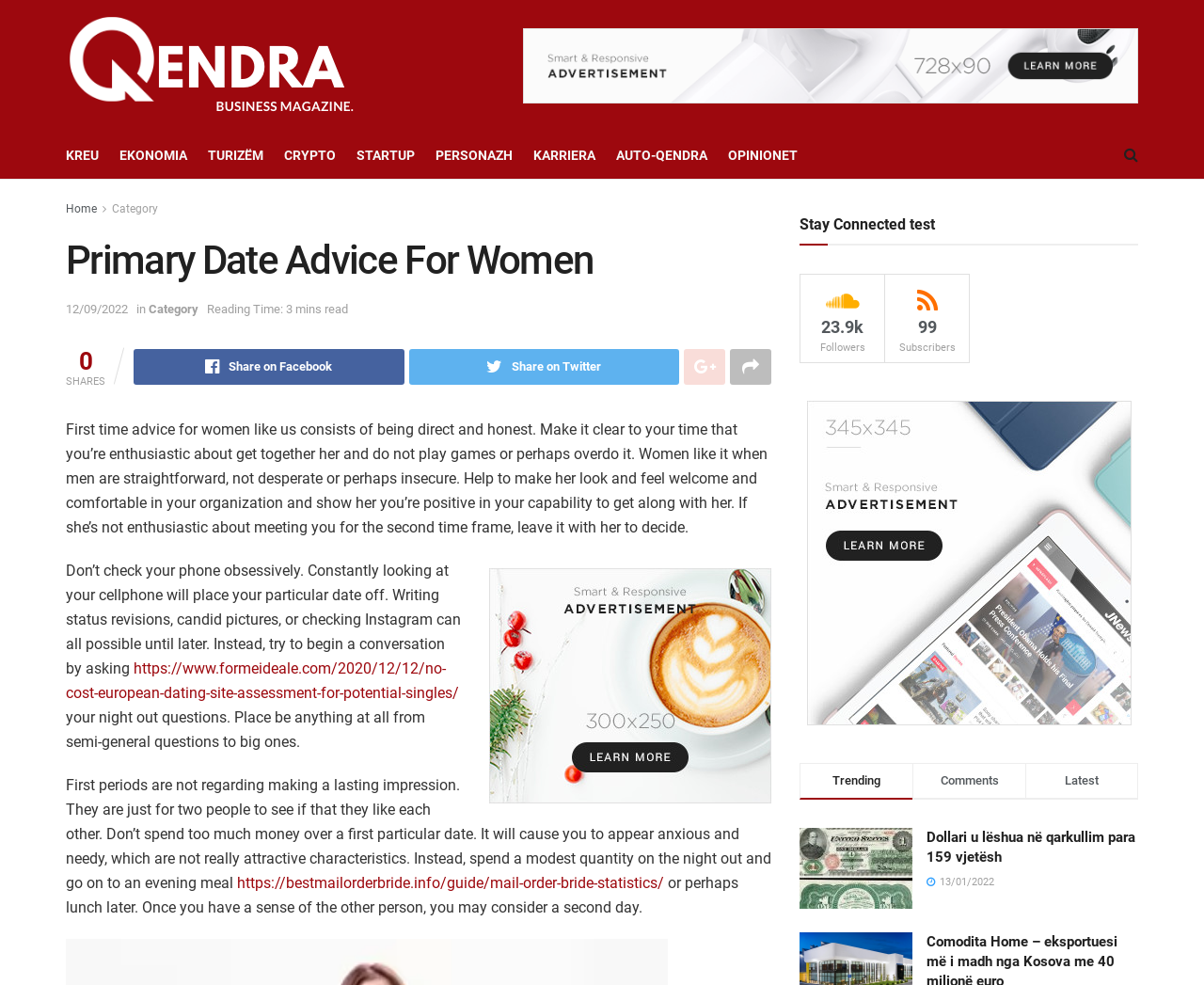What is the topic of the article below the main article?
Using the information presented in the image, please offer a detailed response to the question.

The article below the main article appears to be a separate news article or blog post, and its title translates to 'The dollar was put into circulation 159 years ago', suggesting that it is a historical or financial topic.